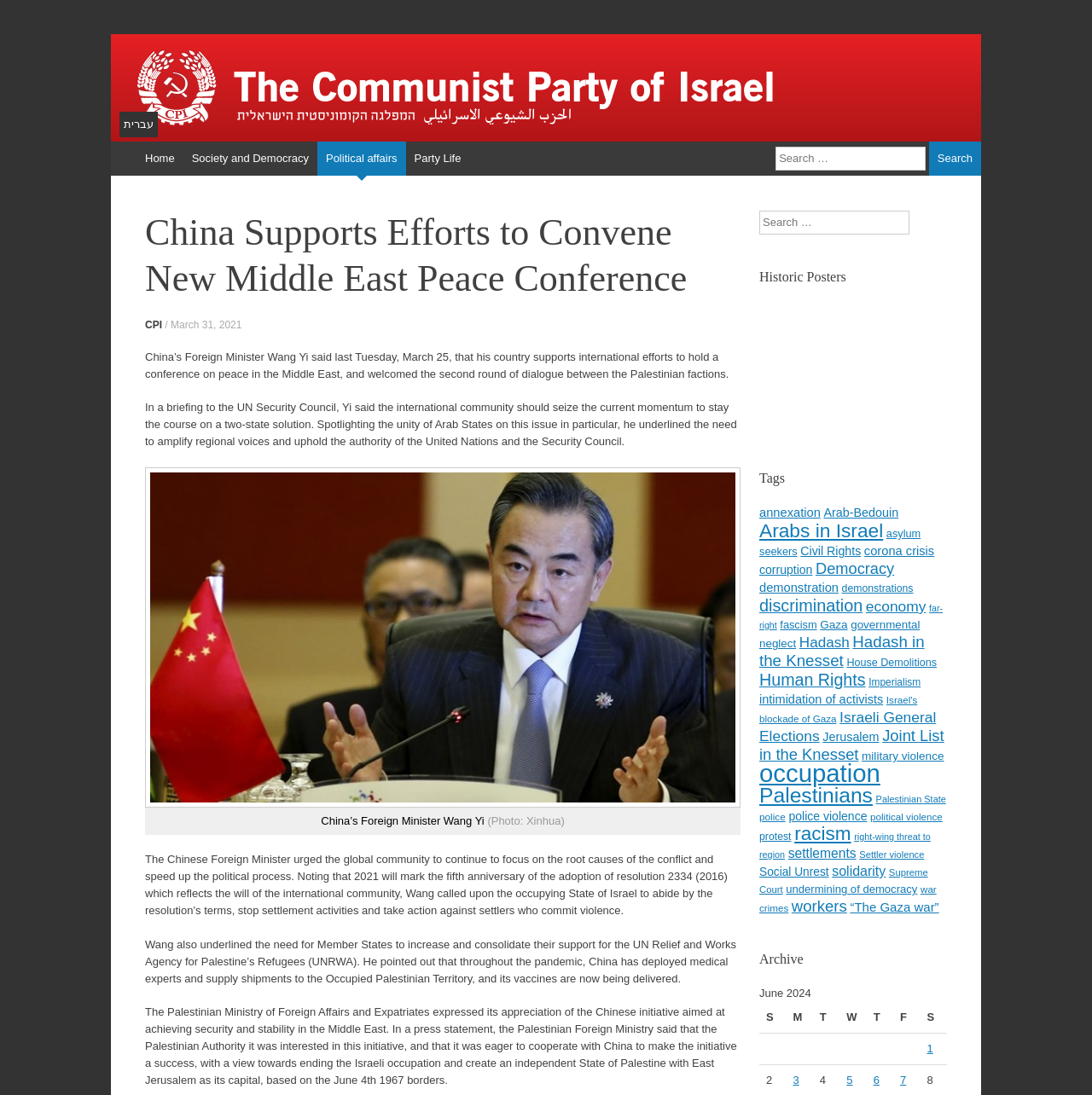Determine the bounding box coordinates of the UI element described by: "asylum seekers".

[0.695, 0.481, 0.843, 0.509]